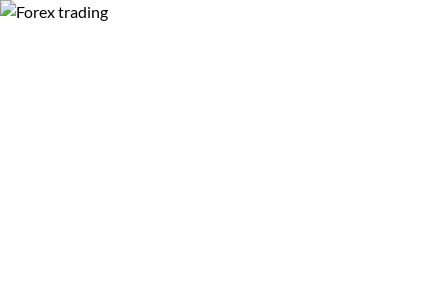What is the focus of George's educational approach?
Using the image as a reference, answer the question with a short word or phrase.

Understanding principles and strategies